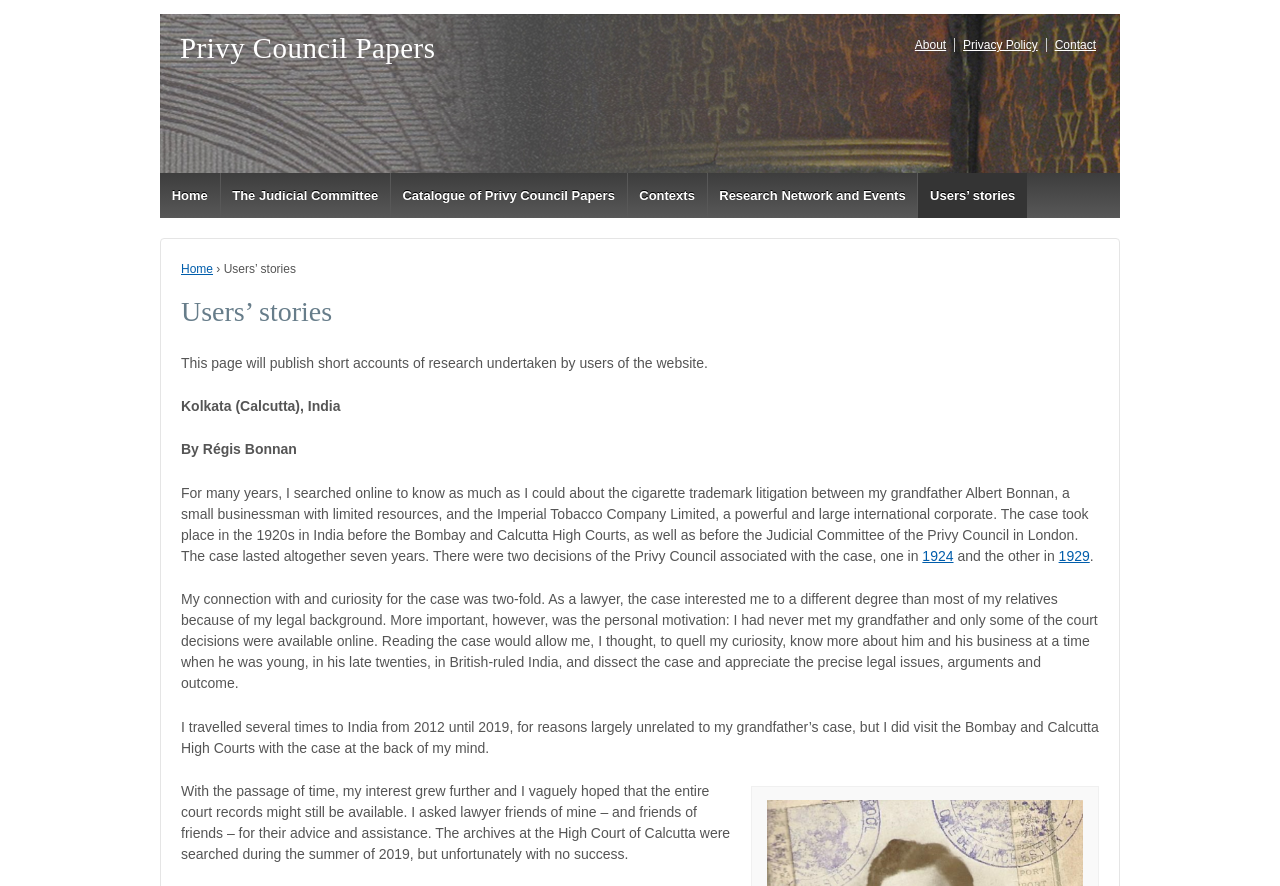Locate the bounding box coordinates of the element to click to perform the following action: 'read users' stories'. The coordinates should be given as four float values between 0 and 1, in the form of [left, top, right, bottom].

[0.717, 0.195, 0.802, 0.246]